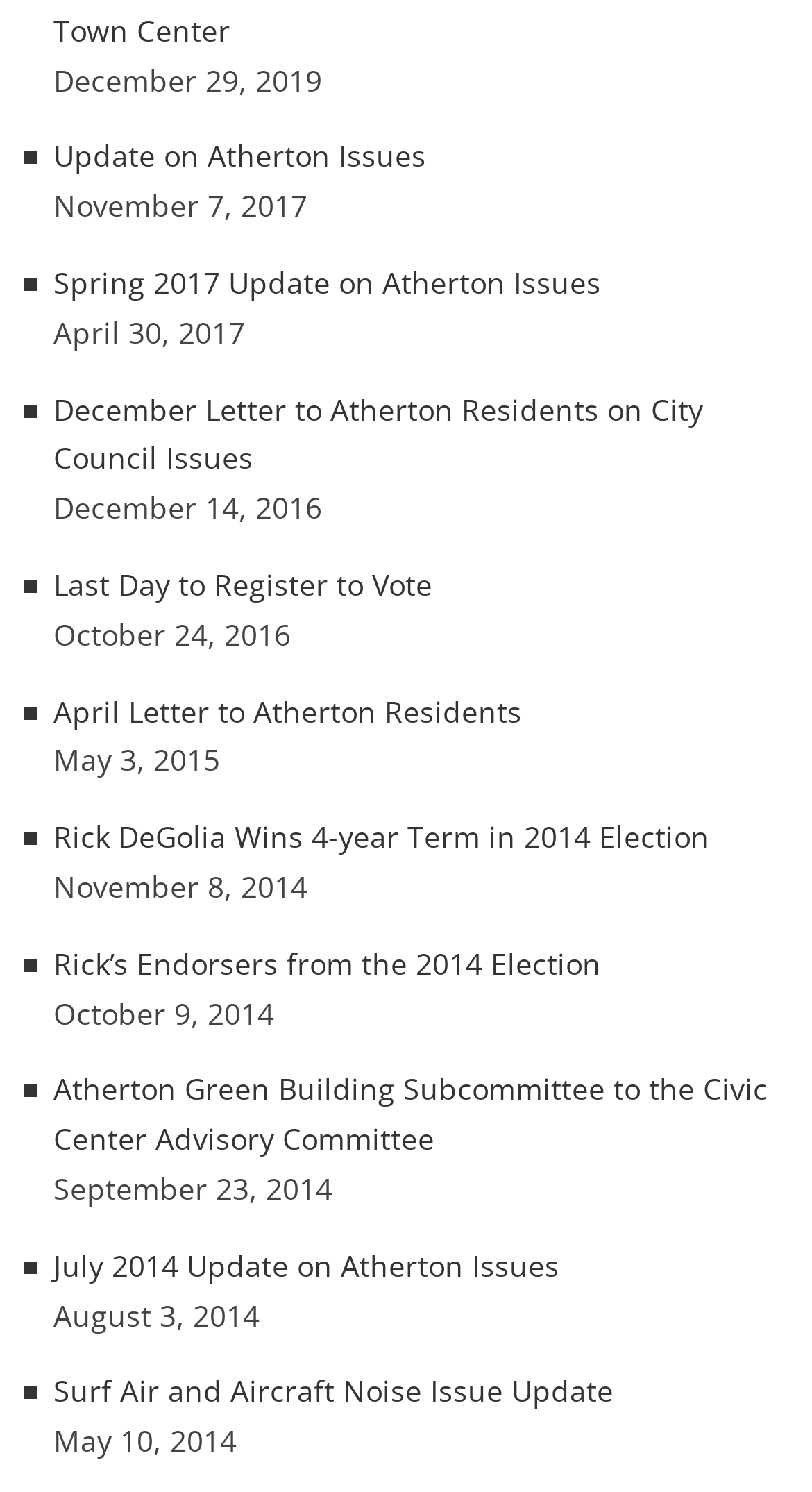Locate the bounding box coordinates of the region to be clicked to comply with the following instruction: "Read April Letter to Atherton Residents". The coordinates must be four float numbers between 0 and 1, in the form [left, top, right, bottom].

[0.066, 0.463, 0.643, 0.49]